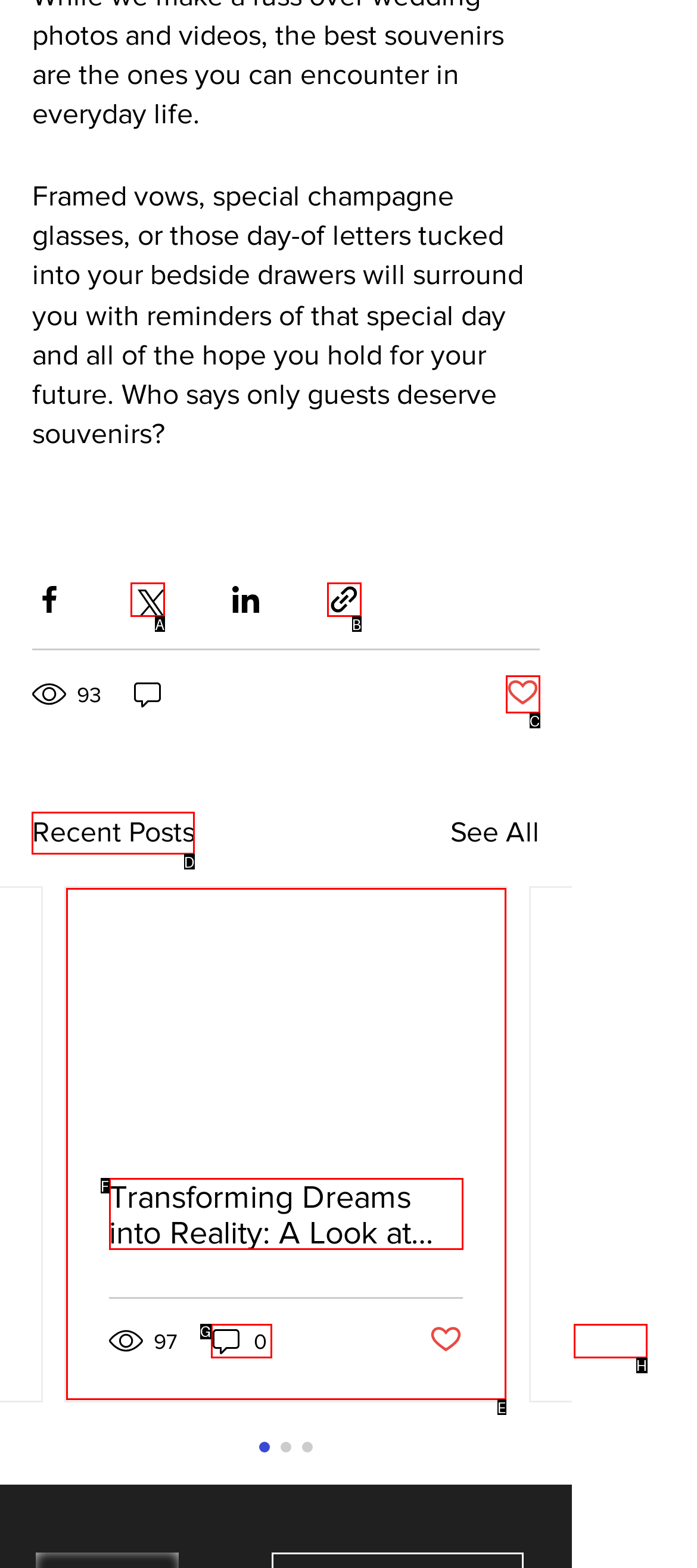Select the letter of the UI element that matches this task: View recent posts
Provide the answer as the letter of the correct choice.

D